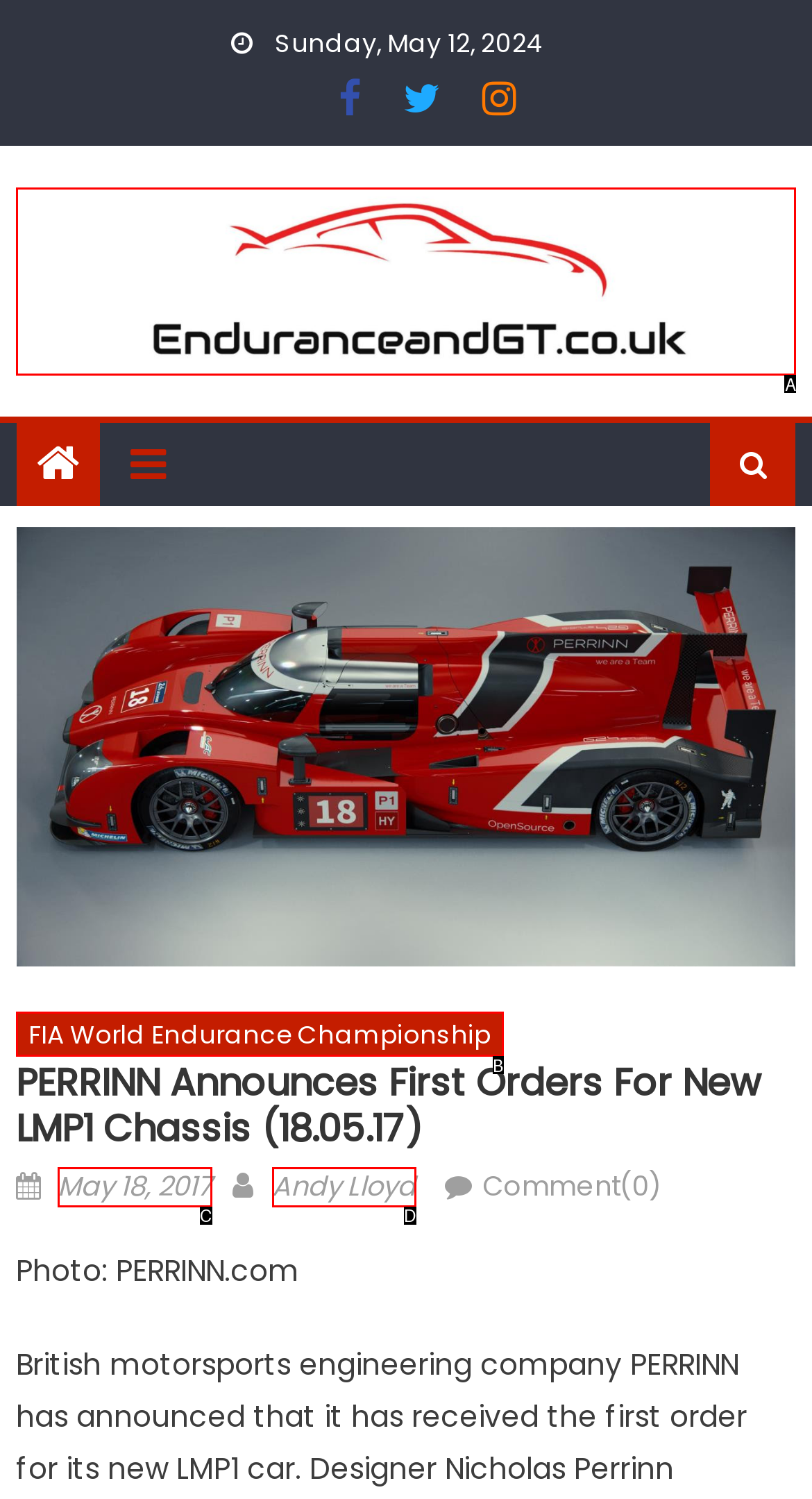What letter corresponds to the UI element described here: FIA World Endurance Championship
Reply with the letter from the options provided.

B